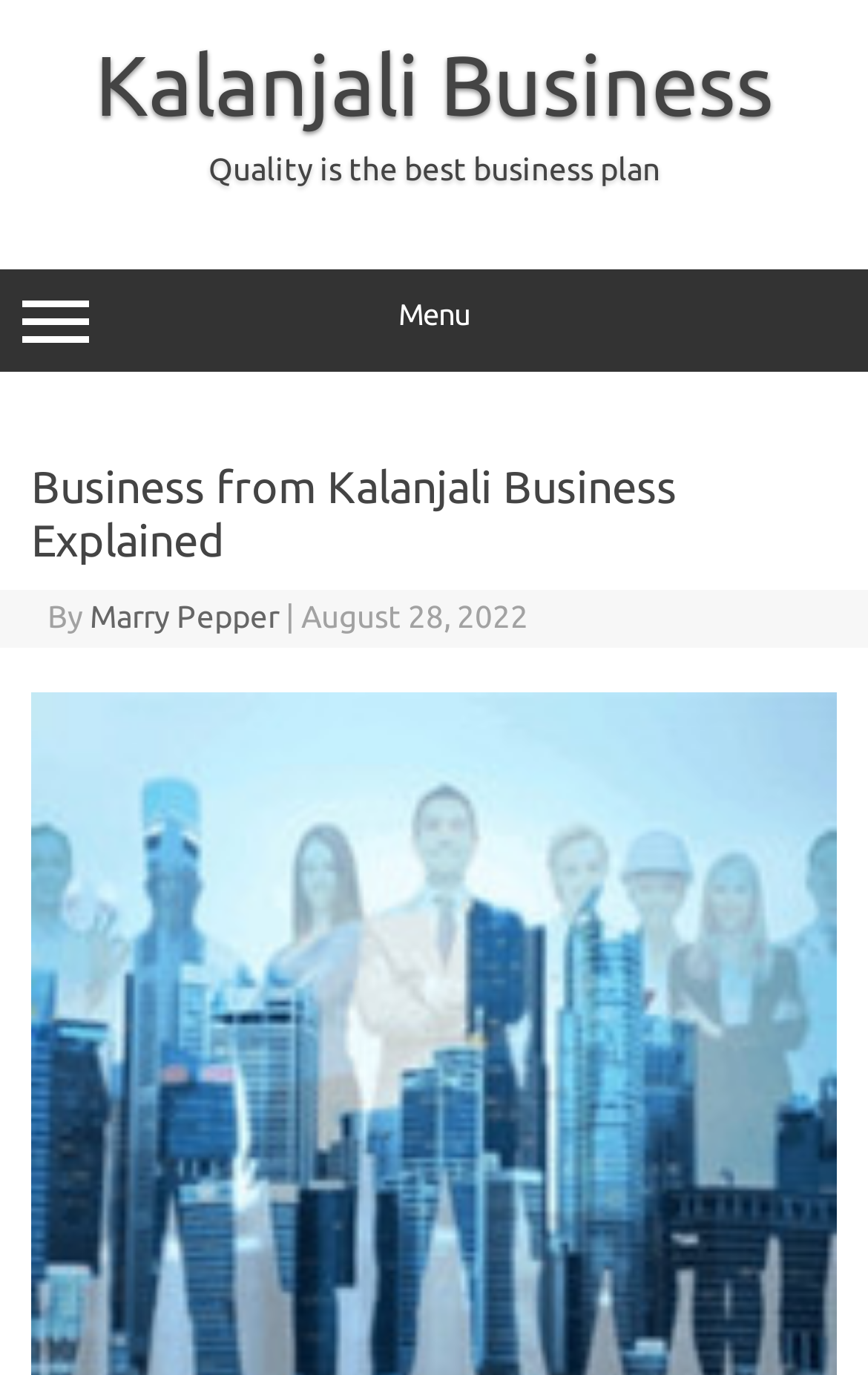What is the name of the business?
Please use the image to provide an in-depth answer to the question.

The name of the business can be found in the link at the top of the page, which says 'Kalanjali Business'. This link is likely the title of the webpage or the name of the business being discussed.